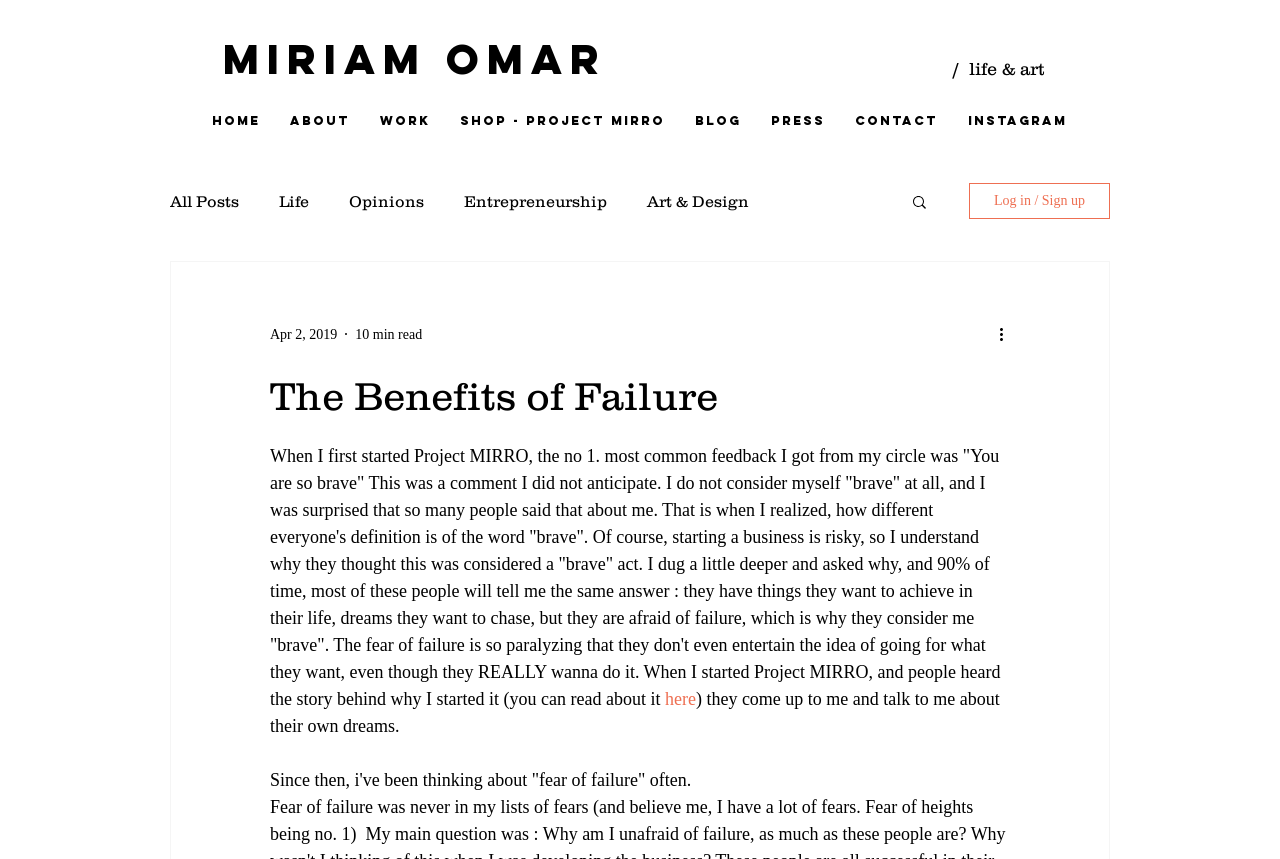Please predict the bounding box coordinates of the element's region where a click is necessary to complete the following instruction: "View all blog posts". The coordinates should be represented by four float numbers between 0 and 1, i.e., [left, top, right, bottom].

[0.133, 0.224, 0.187, 0.244]